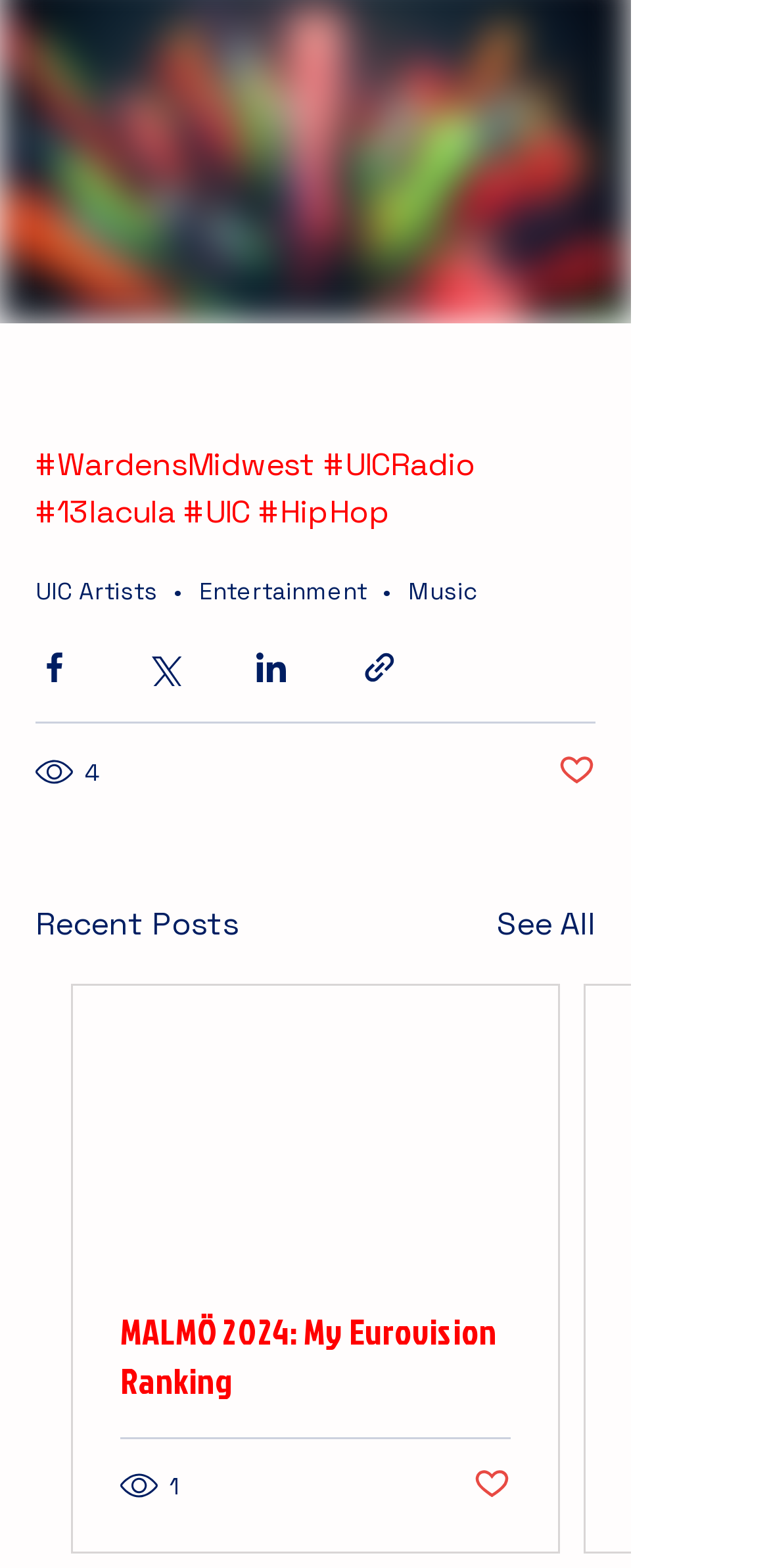Give a one-word or phrase response to the following question: How many social media share buttons are there?

4